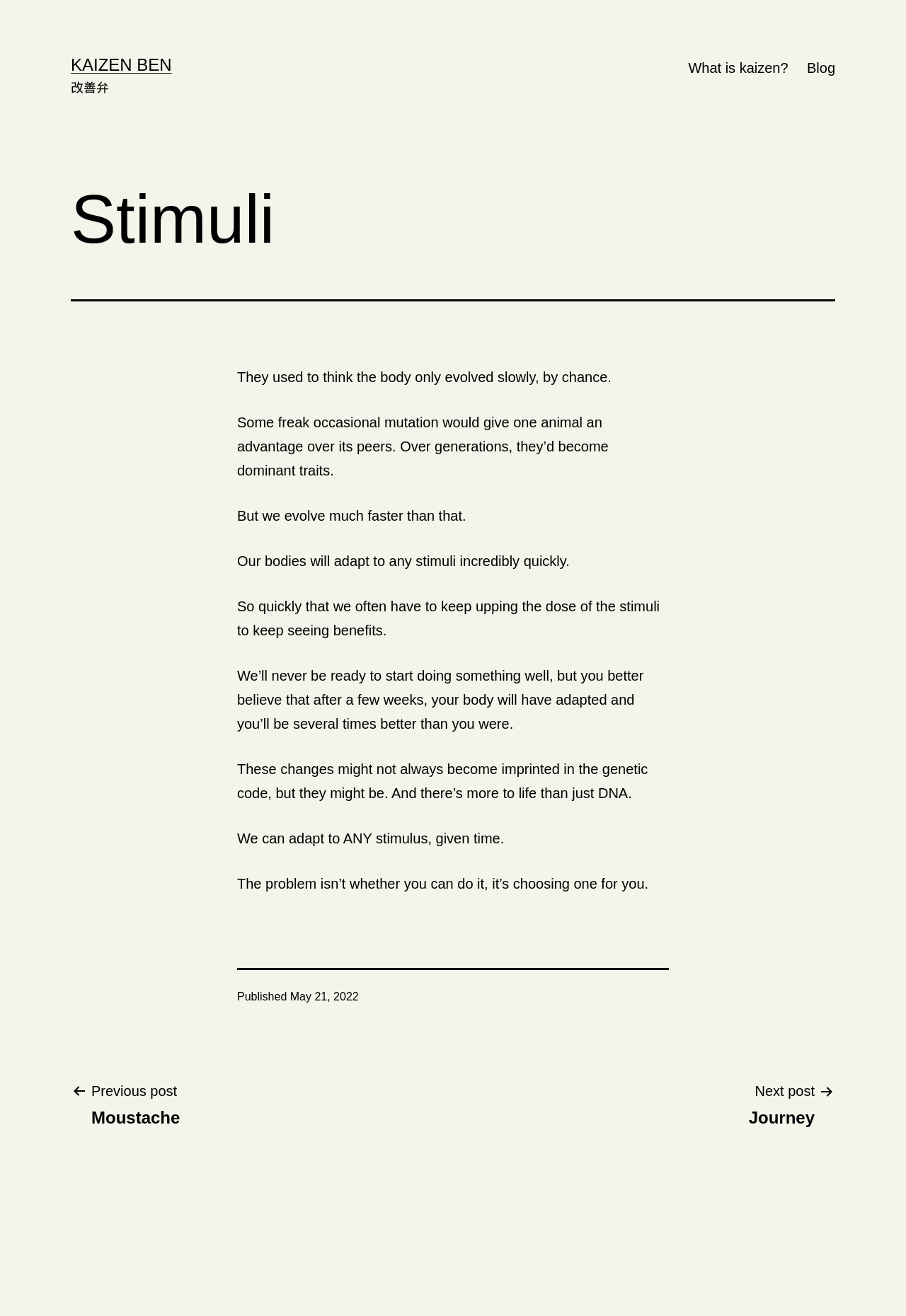Give a detailed account of the webpage's layout and content.

This webpage appears to be a blog post about the concept of kaizen, which is a Japanese philosophy focused on continuous improvement. At the top of the page, there is a header section with a link to the website's main page, "KAIZEN BEN", and a Japanese translation, "改善弁". 

Below the header, there is a primary navigation menu with links to "What is kaizen?" and "Blog". The main content of the page is an article with a heading "Stimuli" at the top. The article discusses how the human body can adapt quickly to stimuli and evolve faster than previously thought. The text is divided into several paragraphs, each explaining a different aspect of this concept.

At the bottom of the page, there is a footer section with a publication date, "May 21, 2022", and a post navigation section with links to previous and next posts, titled "Moustache" and "Journey", respectively.